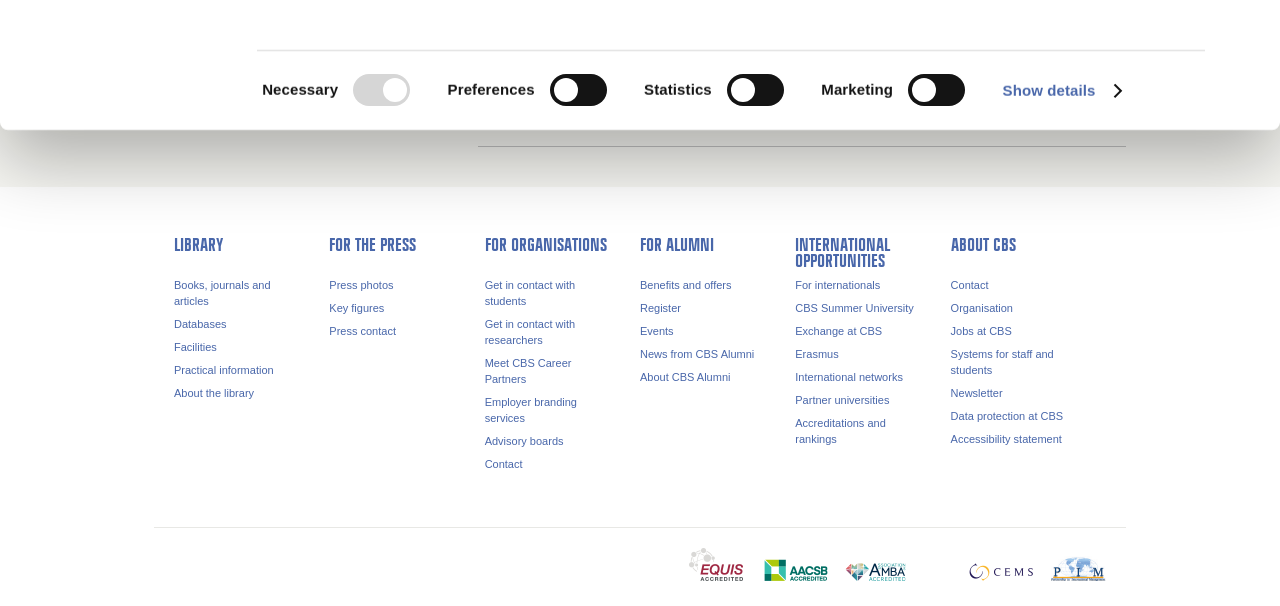What is the purpose of the 'FOR ORGANISATIONS' section?
Can you provide an in-depth and detailed response to the question?

The purpose of the 'FOR ORGANISATIONS' section can be inferred from the link elements 'Get in contact with students' and 'Get in contact with researchers' located at [0.379, 0.461, 0.449, 0.507] and [0.379, 0.525, 0.449, 0.572] respectively, which suggest that the section is for organisations to connect with students and researchers.